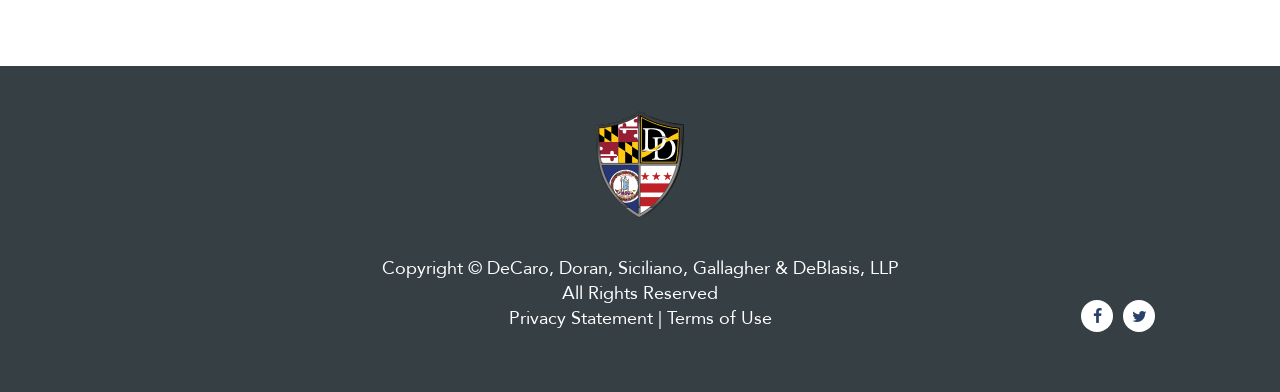What is the name of the law firm?
Please answer the question as detailed as possible based on the image.

I found the name of the law firm by looking at the StaticText element with the OCR text 'Copyright © DeCaro, Doran, Siciliano, Gallagher & DeBlasis, LLP' which is located at the bottom of the page.